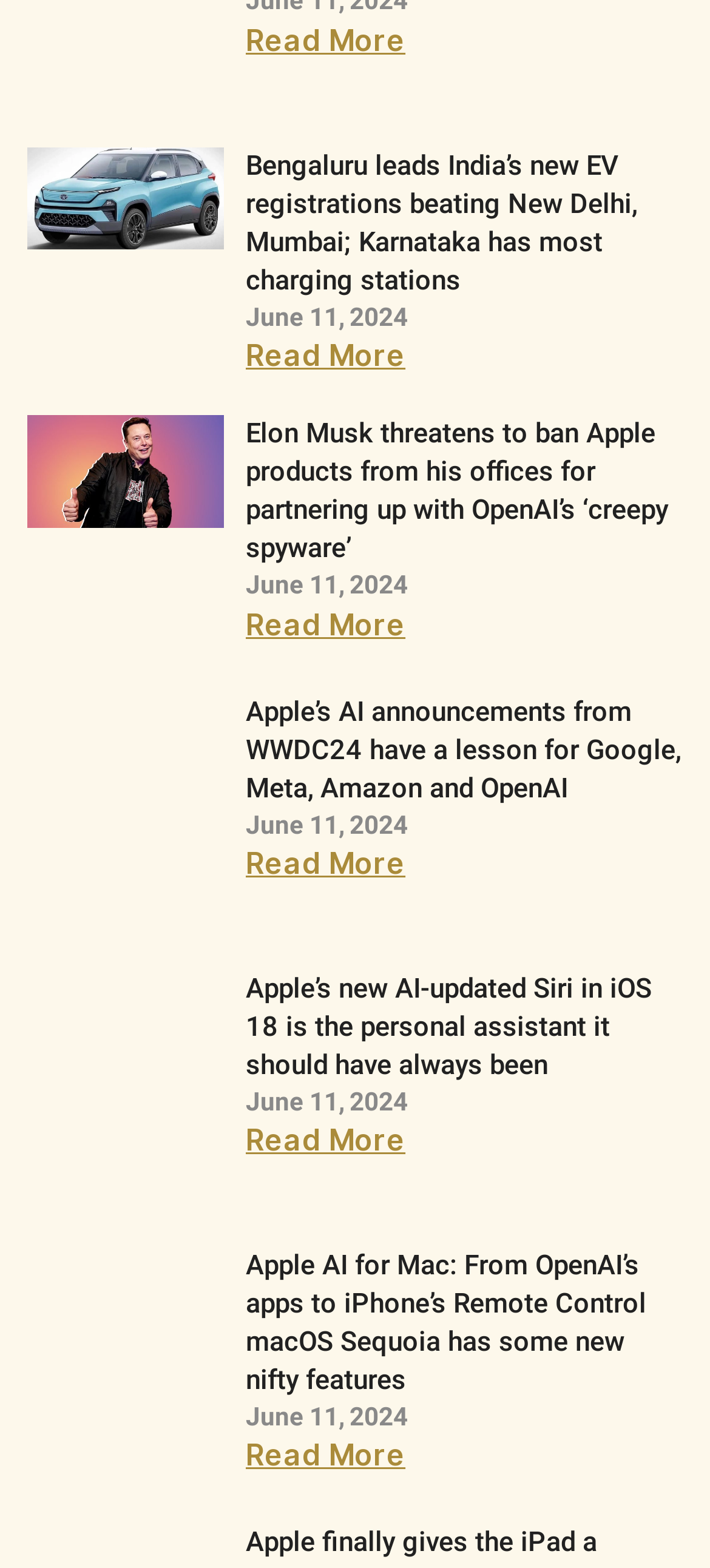Please mark the clickable region by giving the bounding box coordinates needed to complete this instruction: "Read more about Apple’s new AI-updated Siri in iOS 18 is the personal assistant it should have always been".

[0.346, 0.715, 0.571, 0.738]